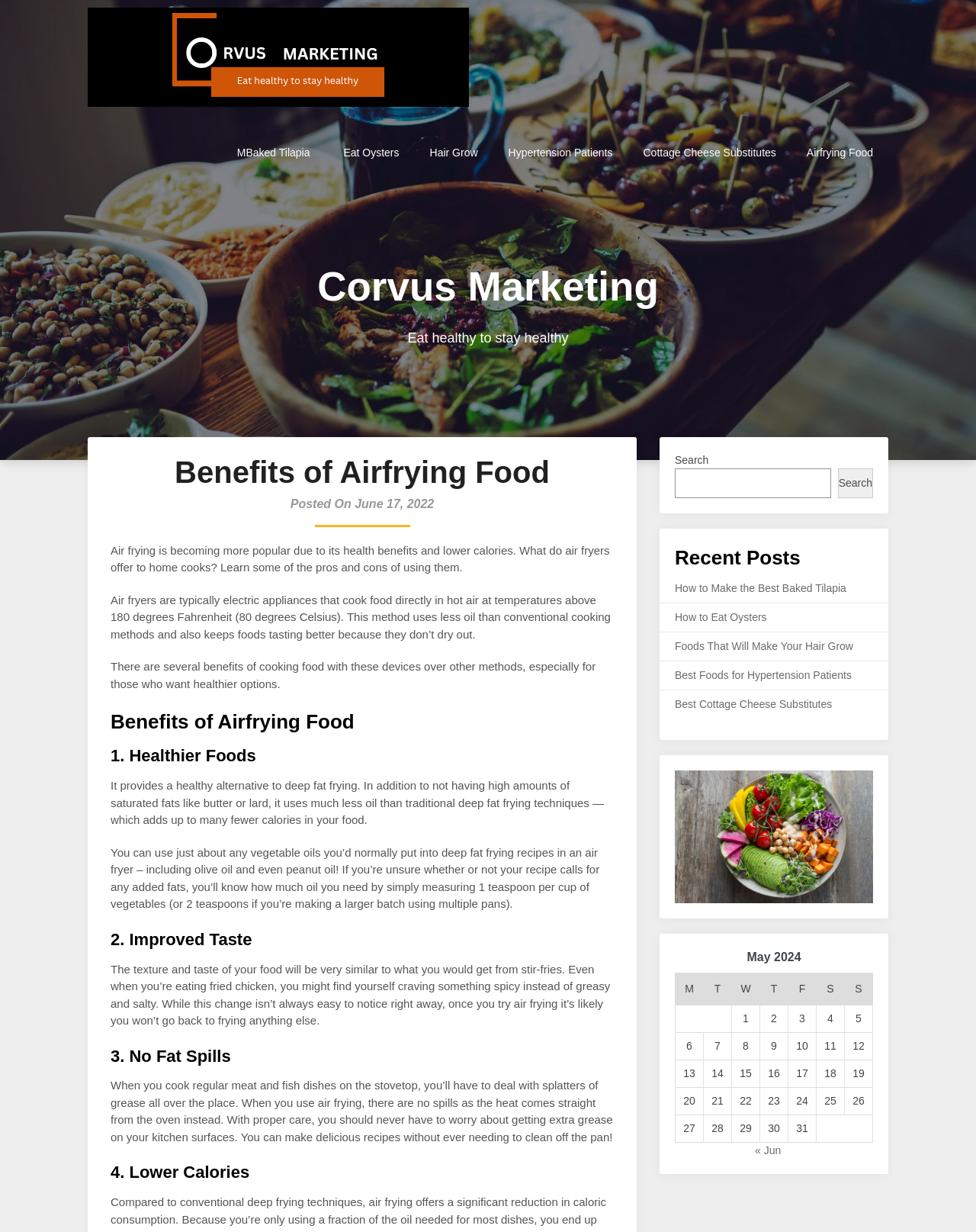Locate the bounding box coordinates for the element described below: "Search". The coordinates must be four float values between 0 and 1, formatted as [left, top, right, bottom].

[0.858, 0.38, 0.895, 0.404]